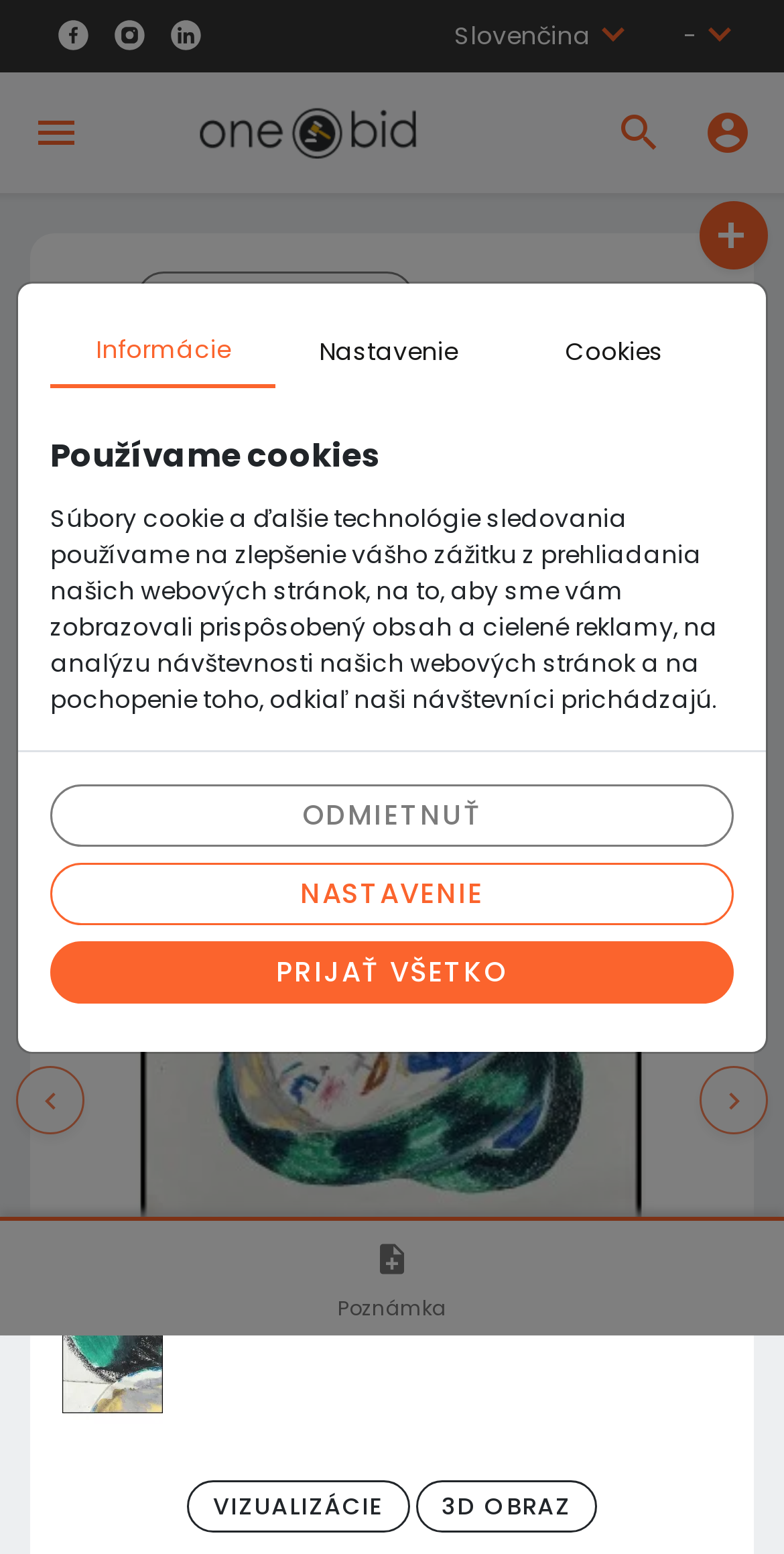Explain in detail what is displayed on the webpage.

This webpage appears to be an online auction page for a poster sketch by Mino Maccari, an Italian artist. At the top left corner, there are three social media links: Facebook, Instagram, and LinkedIn, each represented by an image. Next to them, there is a language selection button with the option "Slovenčina" and a minus button. On the top right corner, there is a menu button and a search button.

Below the top navigation bar, there is a large image of the poster sketch, accompanied by the title "Maccari, Mino (Siena, 24 november 1898 - Roma, 16 june 1989) Poster sketch" in a heading element. The image takes up most of the screen, with a few buttons and links around it. There are two buttons, "VIZUALIZÁCIE" and "3D OBRAZ", and a link to the same title as the heading element.

On the right side of the image, there is a small section with a note icon and a text "Poznámka". Below the image, there is a button with a "+" icon.

A dialog box titled "Cookies" is displayed on top of the main content, with three tabs: "Informácie", "Nastavenie", and "Cookies". The "Informácie" tab is selected by default, and it displays a message about the use of cookies on the website, along with three buttons: "ODMIETNUŤ", "NASTAVENIE", and "PRIJAŤ VŠETKO".